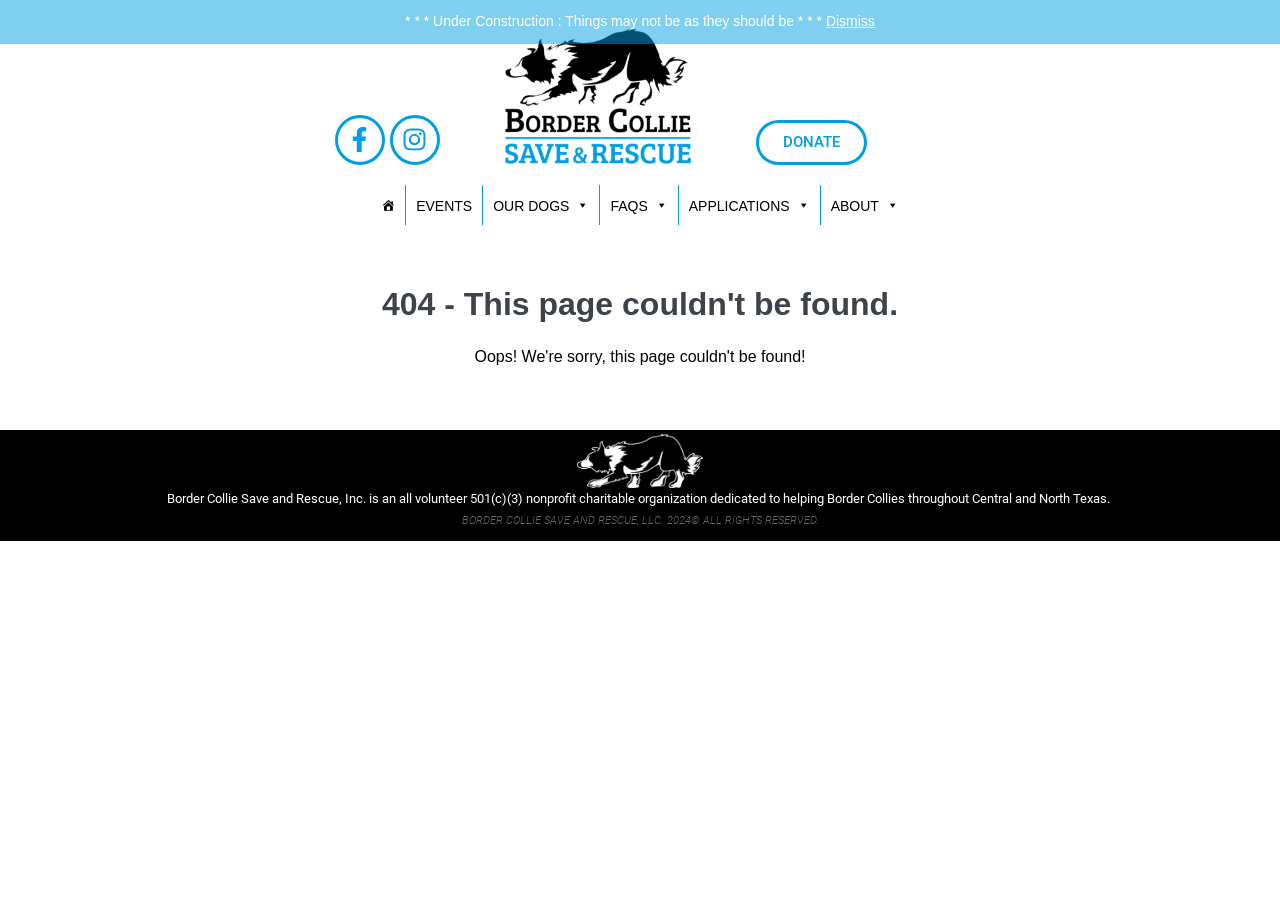Please specify the bounding box coordinates of the clickable region necessary for completing the following instruction: "Dismiss the under construction notification". The coordinates must consist of four float numbers between 0 and 1, i.e., [left, top, right, bottom].

[0.645, 0.014, 0.683, 0.031]